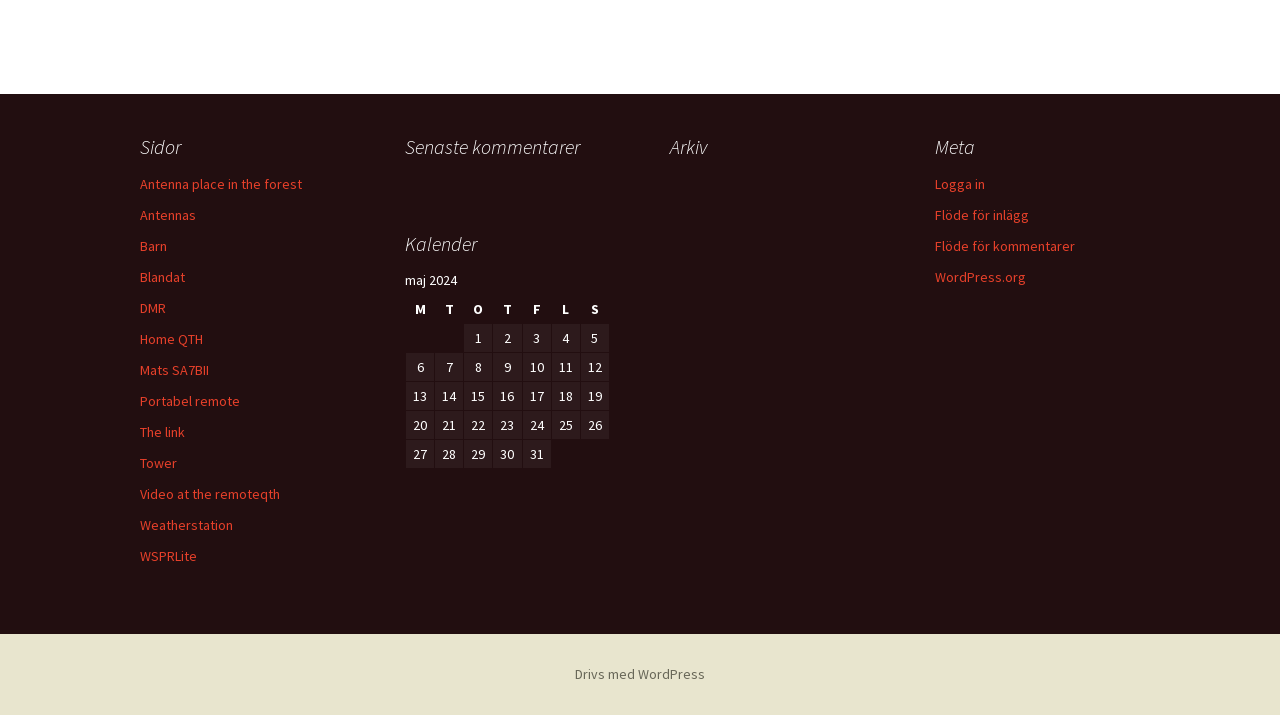Using the element description Antenna place in the forest, predict the bounding box coordinates for the UI element. Provide the coordinates in (top-left x, top-left y, bottom-right x, bottom-right y) format with values ranging from 0 to 1.

[0.109, 0.244, 0.236, 0.27]